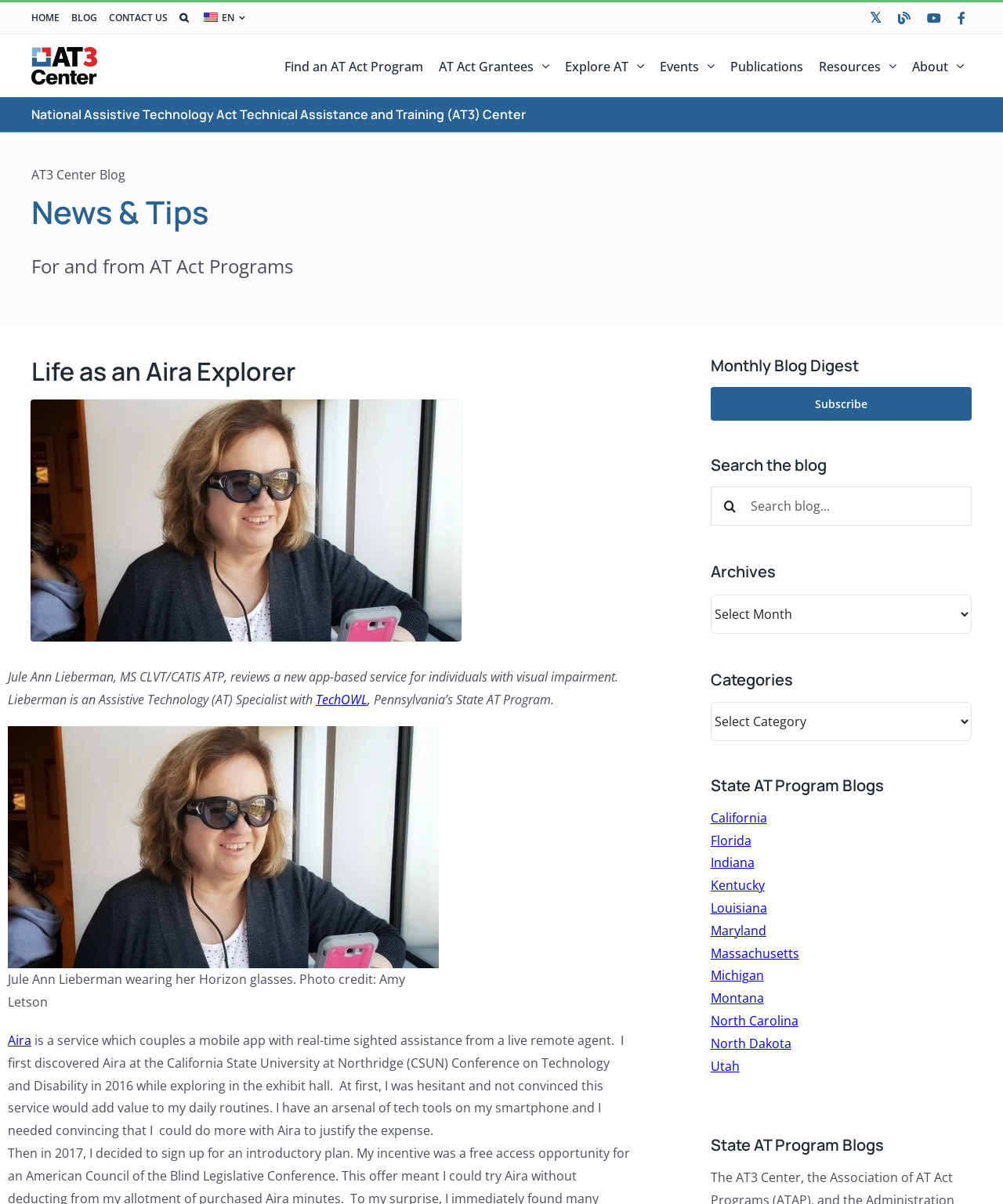Identify the bounding box coordinates for the UI element mentioned here: "North Dakota". Provide the coordinates as four float values between 0 and 1, i.e., [left, top, right, bottom].

[0.708, 0.859, 0.789, 0.874]